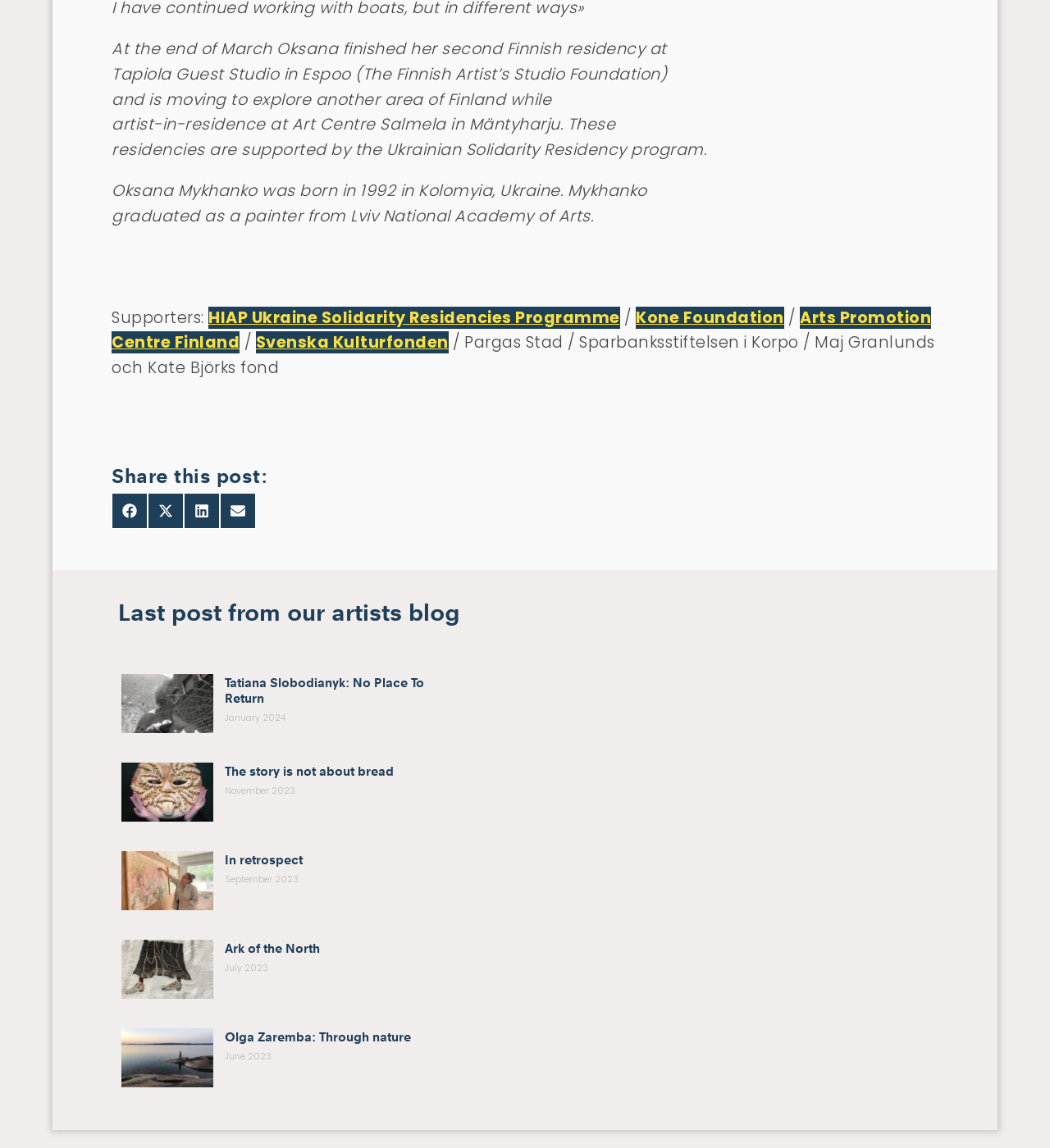Find the bounding box coordinates for the area that must be clicked to perform this action: "View Tatiana Slobodianyk's post".

[0.214, 0.588, 0.404, 0.615]